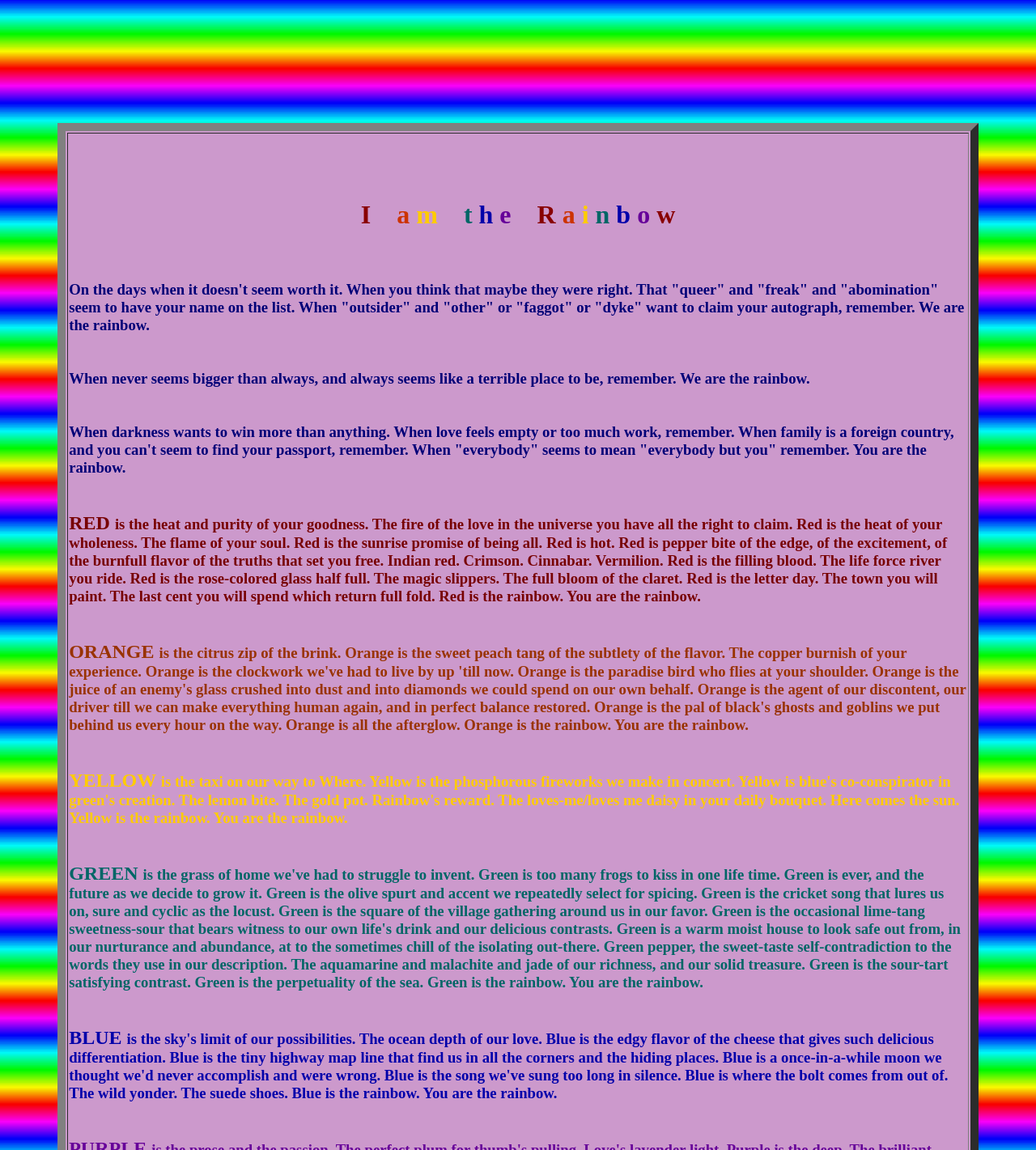Answer the question in one word or a short phrase:
What is the message of the webpage?

Self-acceptance